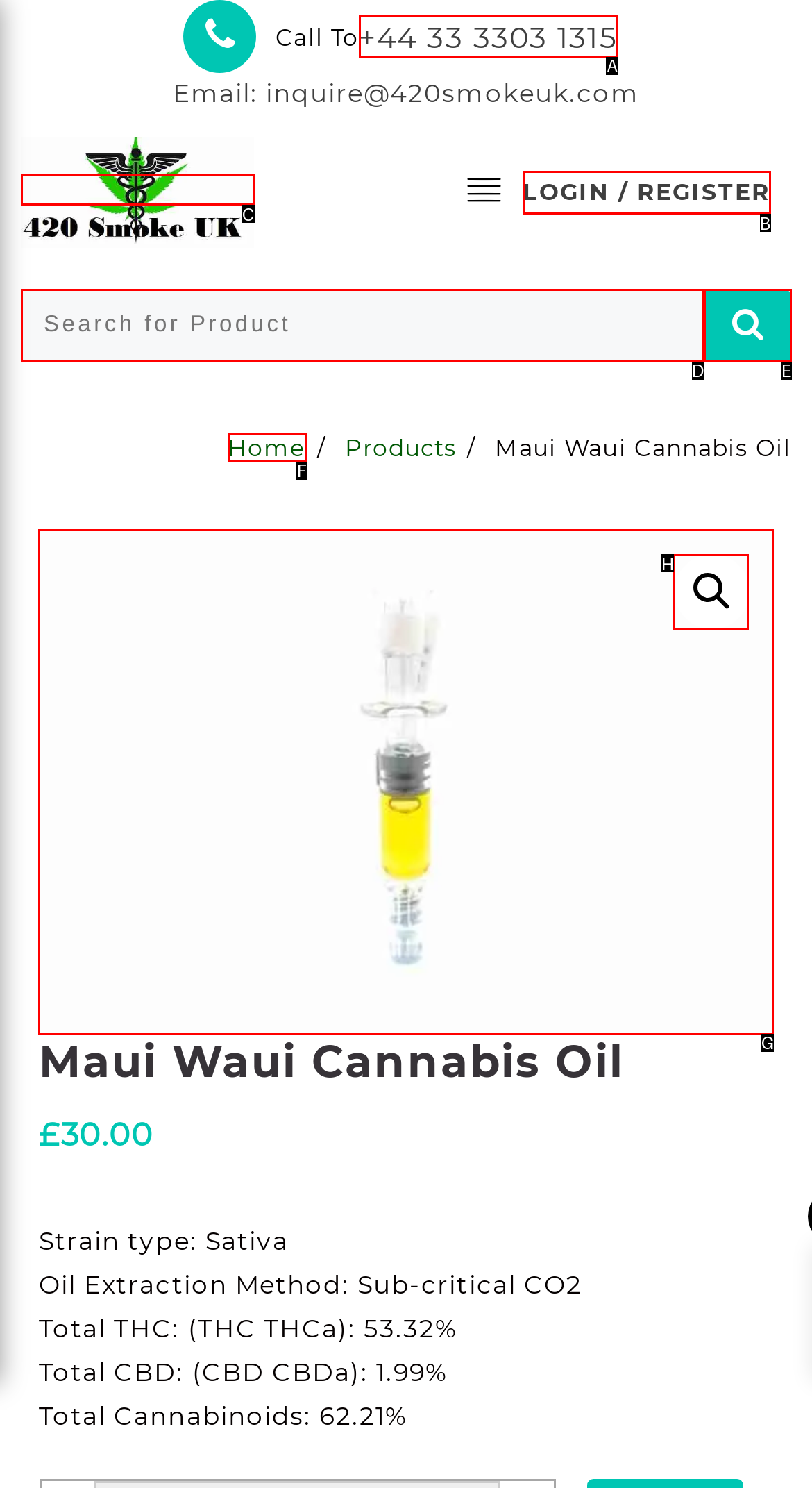To achieve the task: Login or register, indicate the letter of the correct choice from the provided options.

B